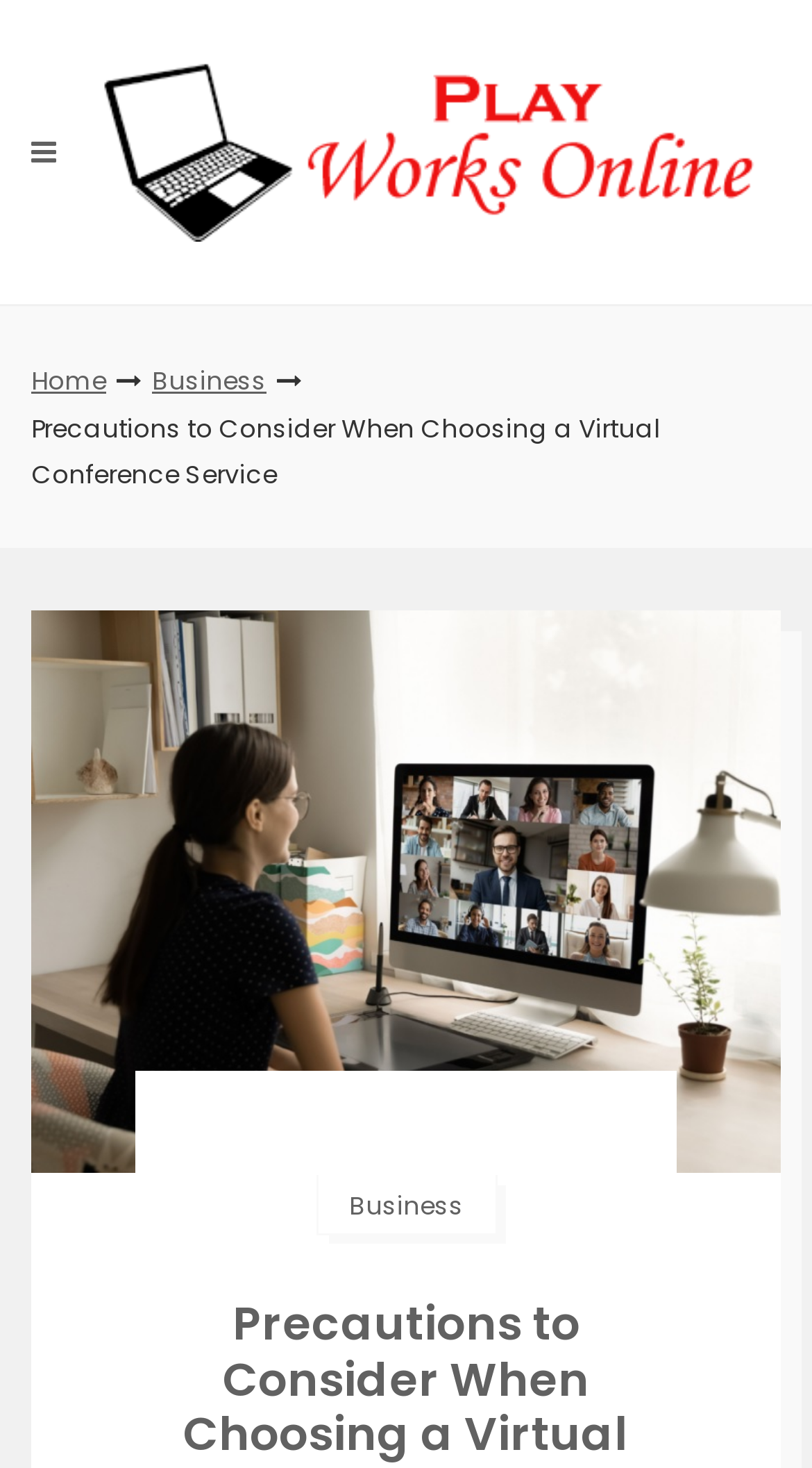Respond with a single word or phrase to the following question: What is the text of the main heading?

Precautions to Consider When Choosing a Virtual Conference Service